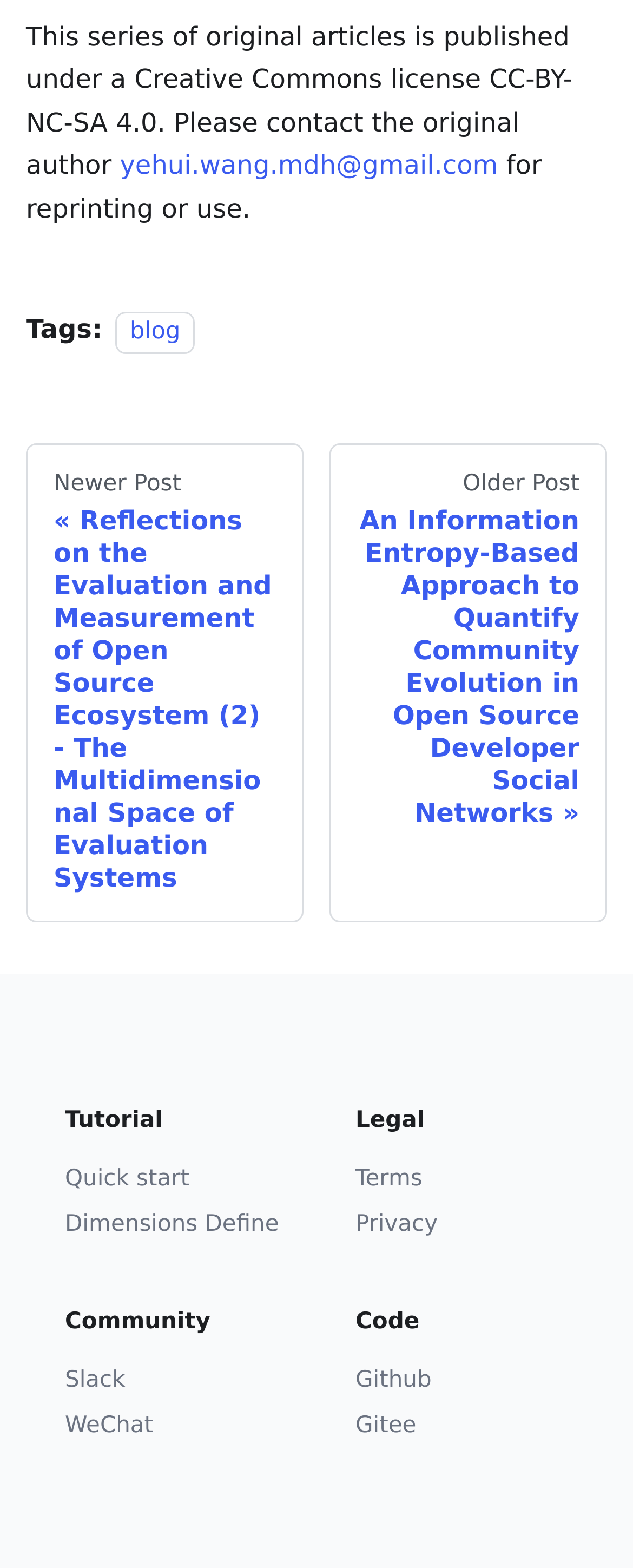Provide a brief response to the question below using a single word or phrase: 
What is the license under which the series of original articles is published?

CC-BY-NC-SA 4.0